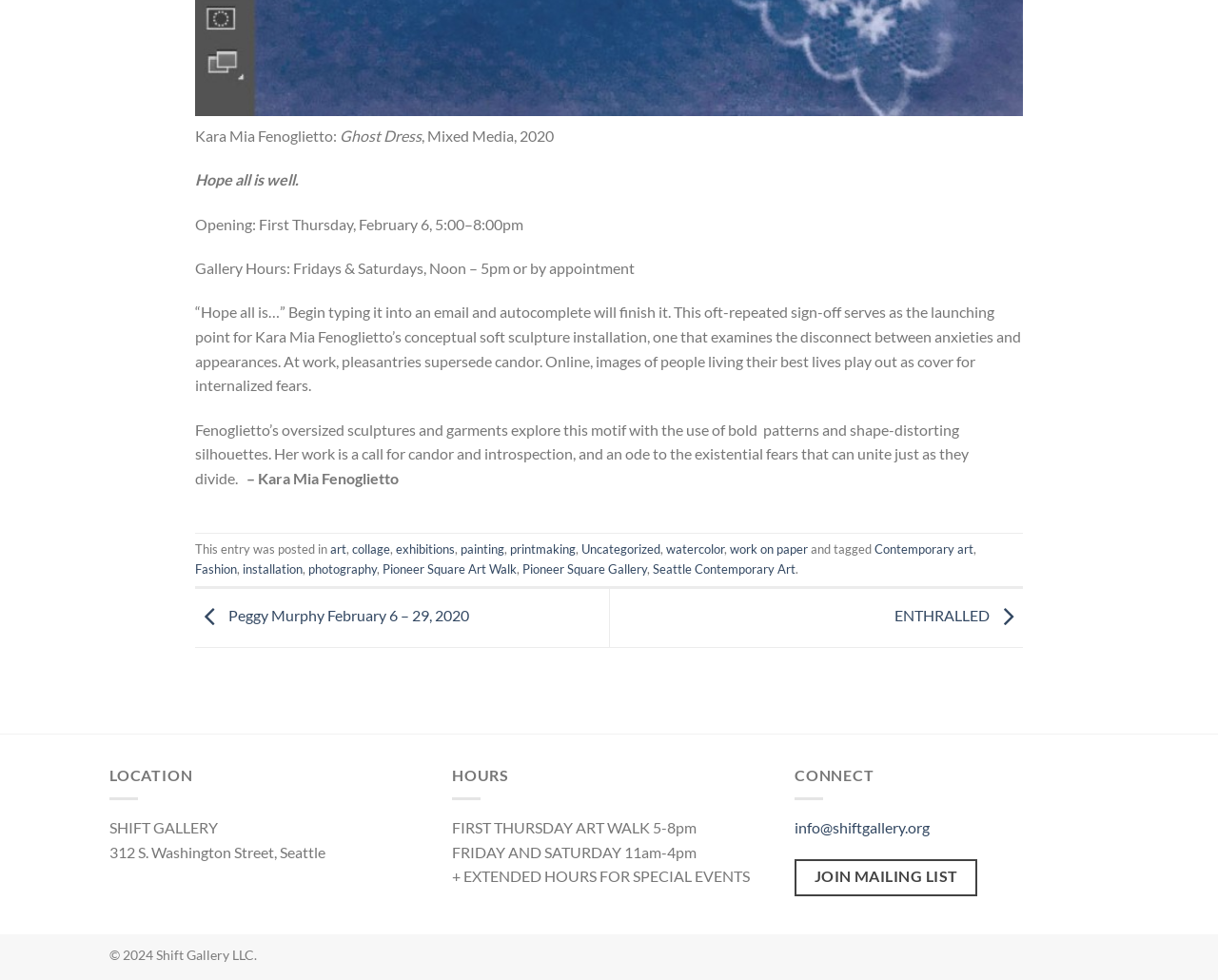Can you pinpoint the bounding box coordinates for the clickable element required for this instruction: "Email the gallery"? The coordinates should be four float numbers between 0 and 1, i.e., [left, top, right, bottom].

[0.652, 0.835, 0.763, 0.853]